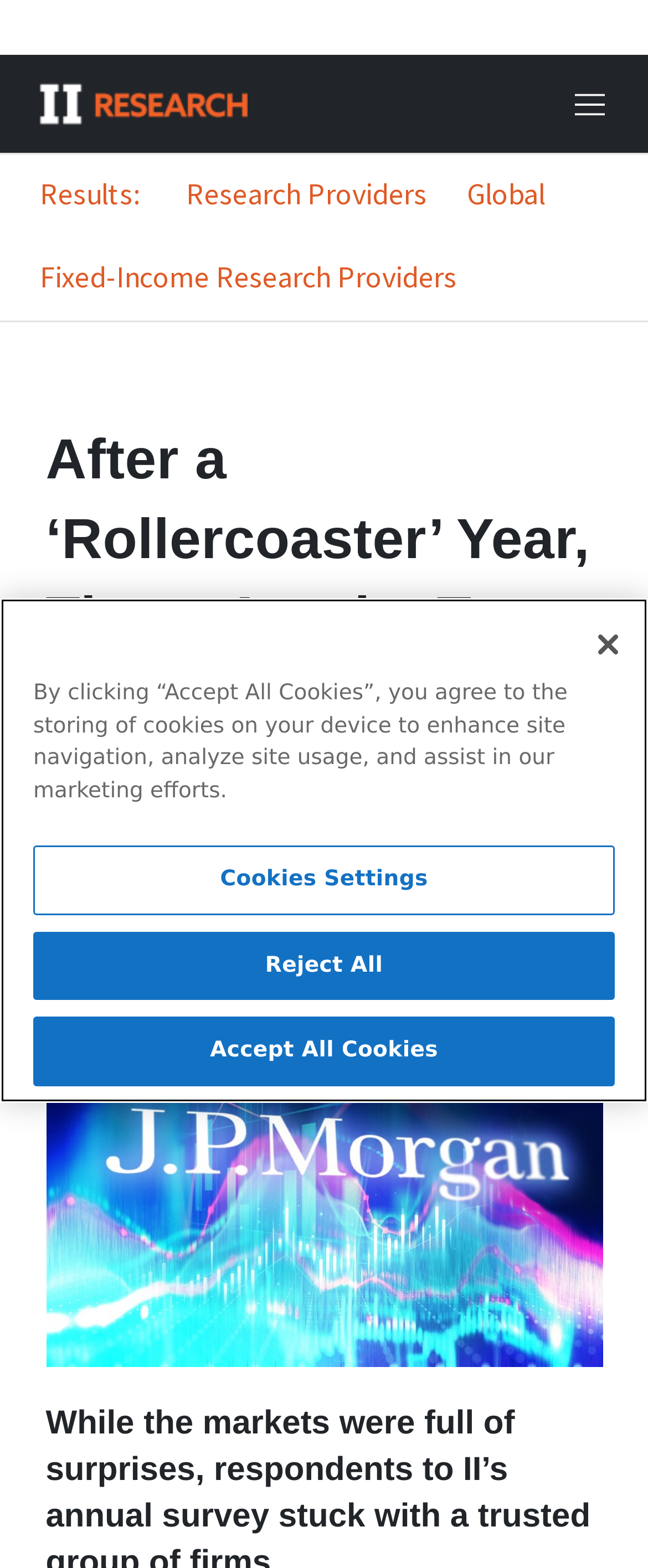Determine the bounding box coordinates for the element that should be clicked to follow this instruction: "view research providers". The coordinates should be given as four float numbers between 0 and 1, in the format [left, top, right, bottom].

[0.287, 0.111, 0.659, 0.136]